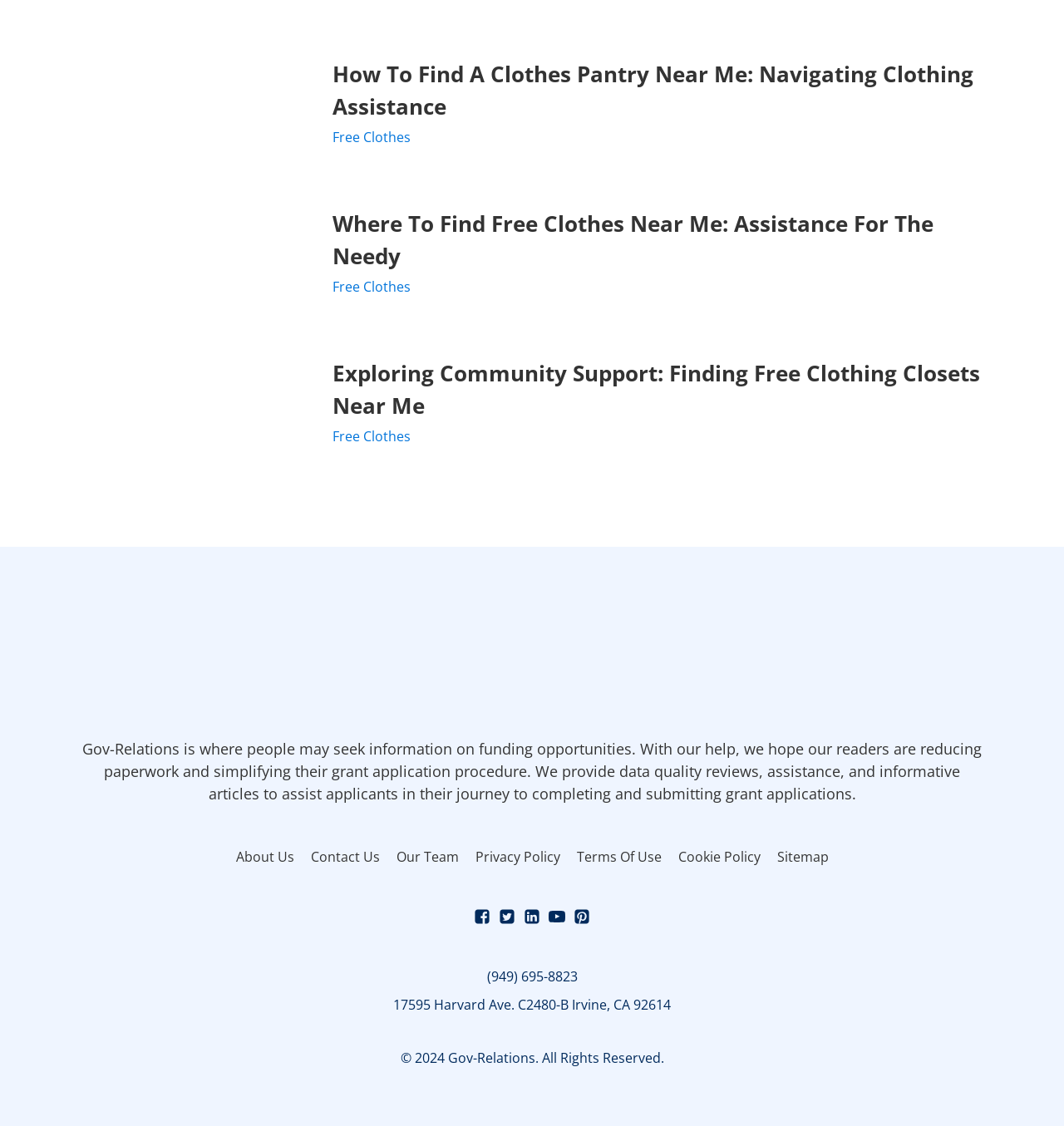Using the element description provided, determine the bounding box coordinates in the format (top-left x, top-left y, bottom-right x, bottom-right y). Ensure that all values are floating point numbers between 0 and 1. Element description: Sitemap

[0.722, 0.752, 0.786, 0.77]